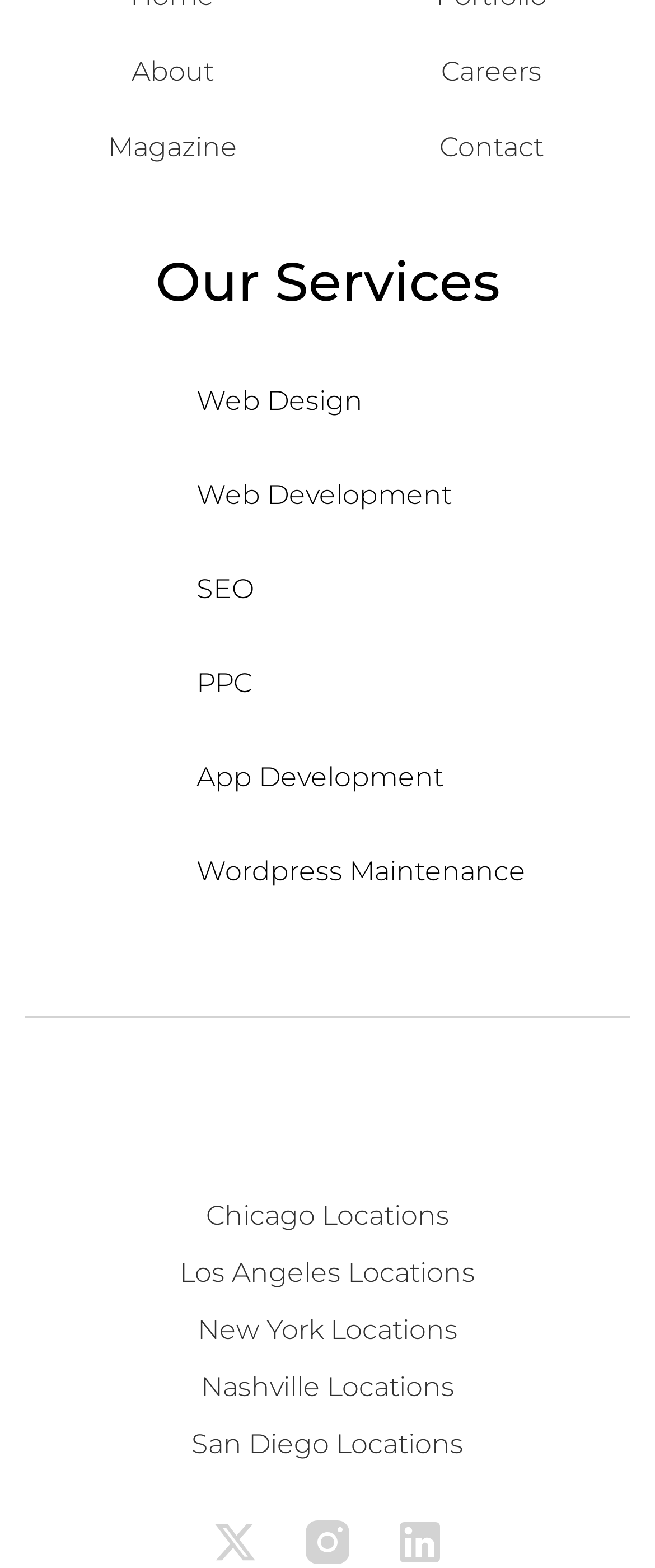Find the bounding box coordinates of the element's region that should be clicked in order to follow the given instruction: "Visit About page". The coordinates should consist of four float numbers between 0 and 1, i.e., [left, top, right, bottom].

[0.201, 0.035, 0.326, 0.055]